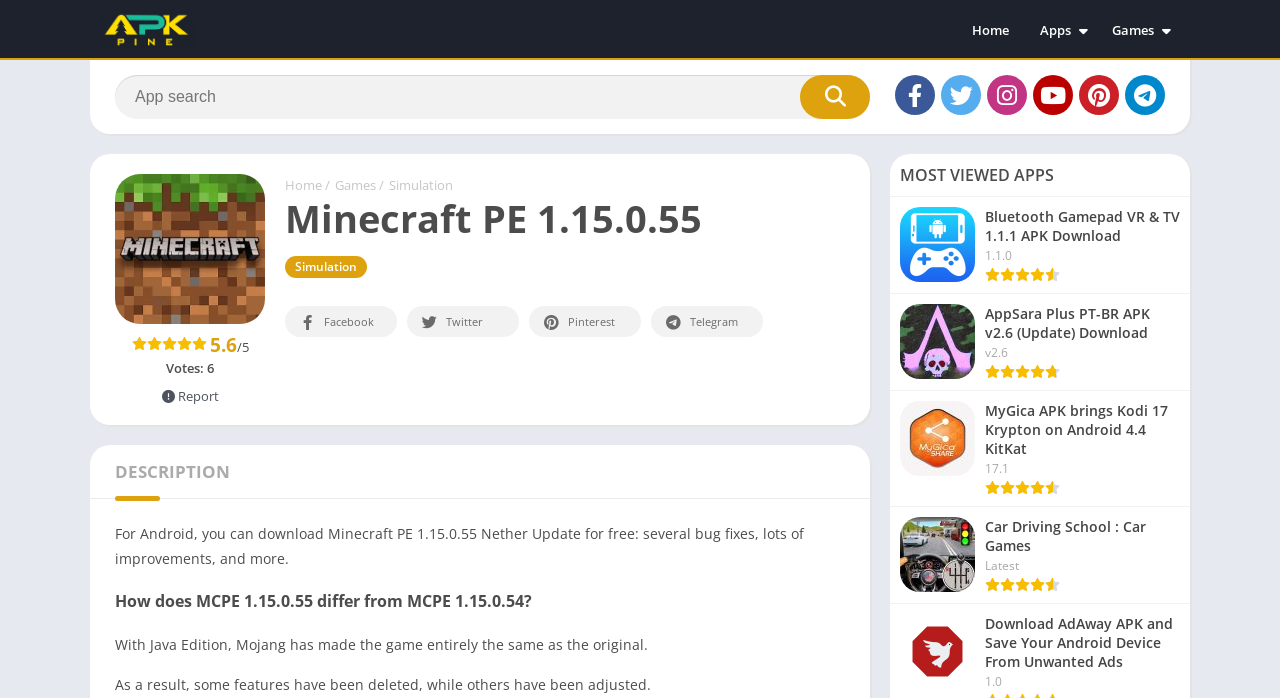Provide the bounding box coordinates of the UI element this sentence describes: "Popular APK".

[0.801, 0.842, 0.941, 0.885]